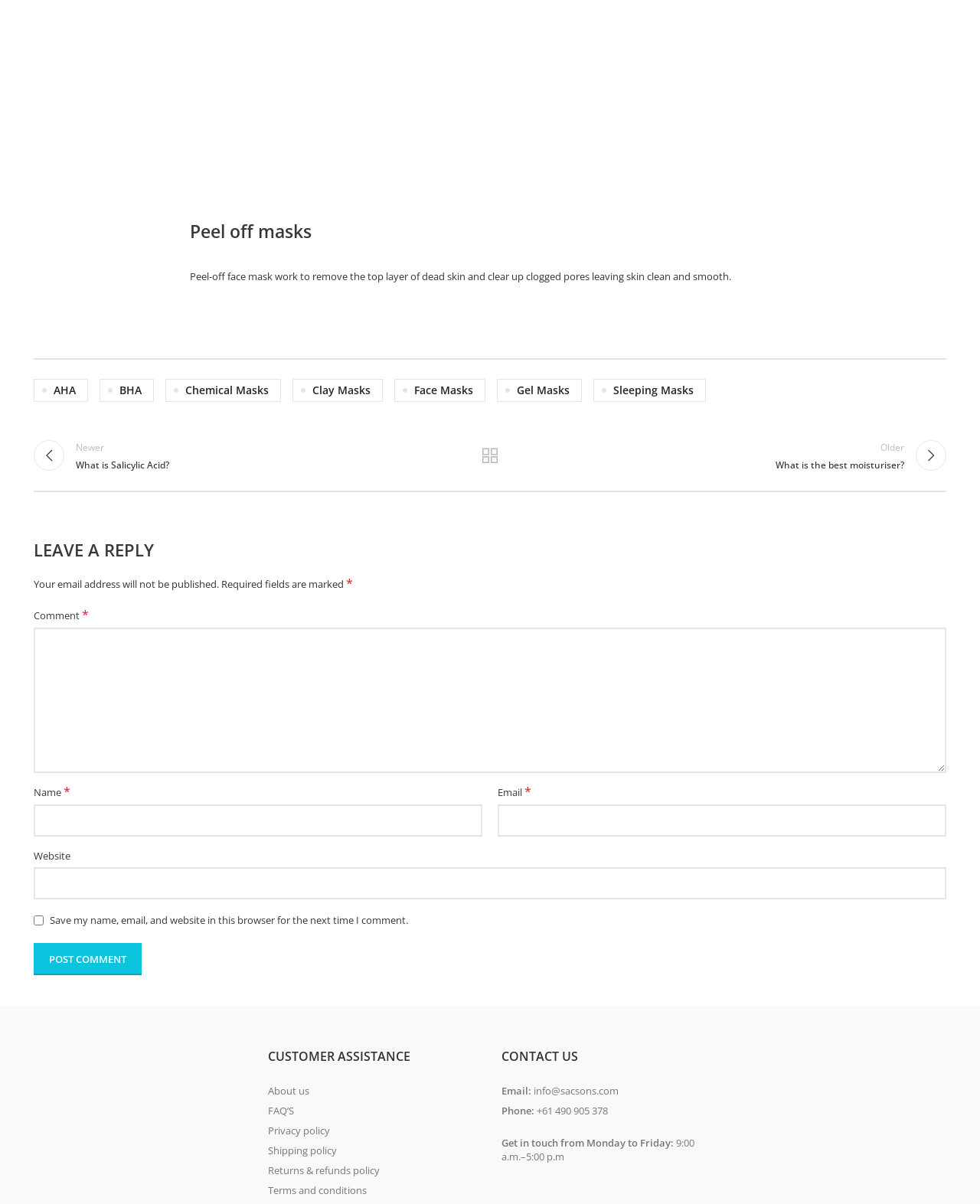What are the social media platforms linked on this webpage?
Give a thorough and detailed response to the question.

The webpage has links to social media platforms, including Twitter, Instagram, and Facebook, which are represented by their respective logos and are located at the bottom of the webpage.